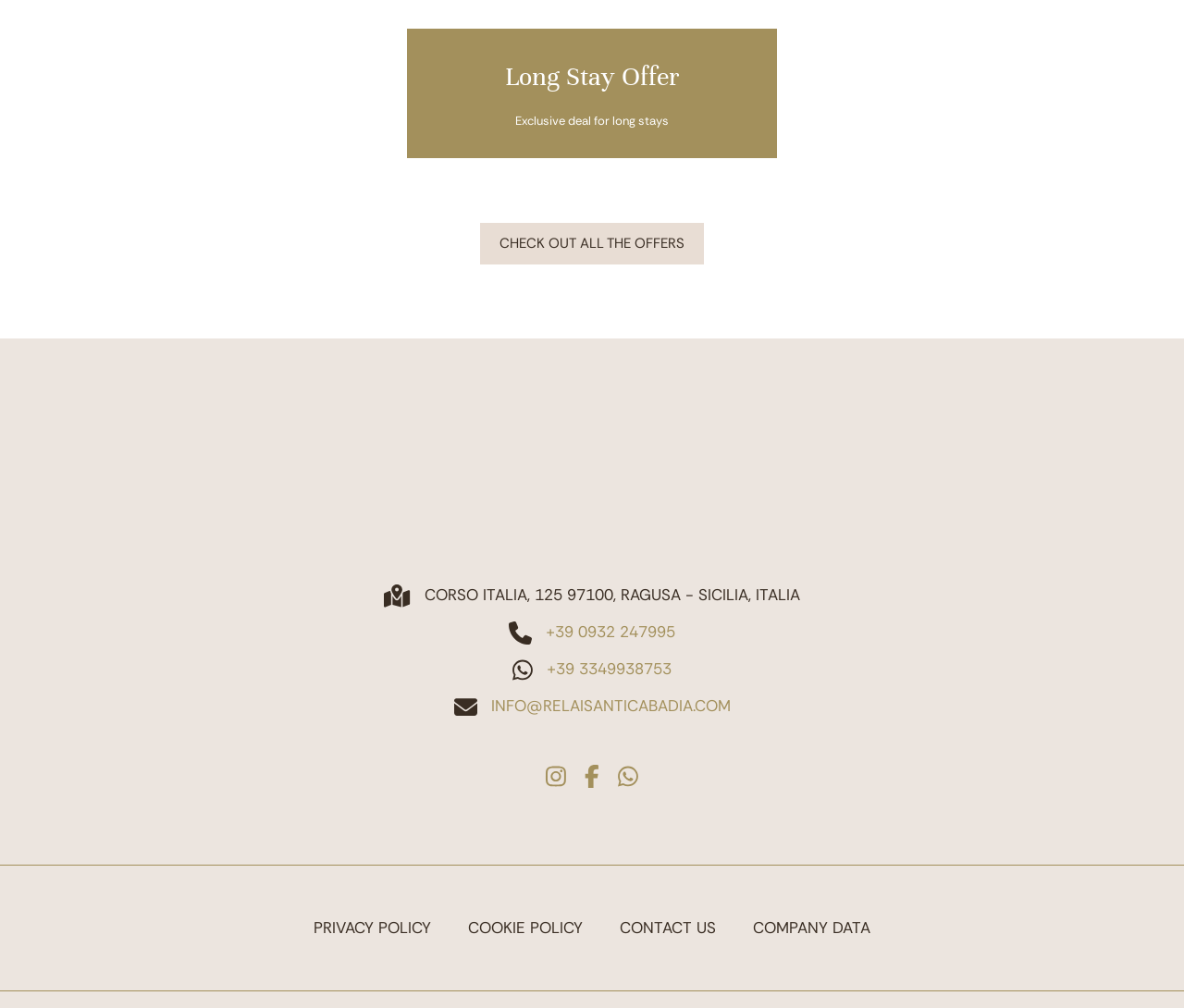What is the address of the hotel?
Use the screenshot to answer the question with a single word or phrase.

CORSO ITALIA, 125 97100, RAGUSA - SICILIA, ITALIA